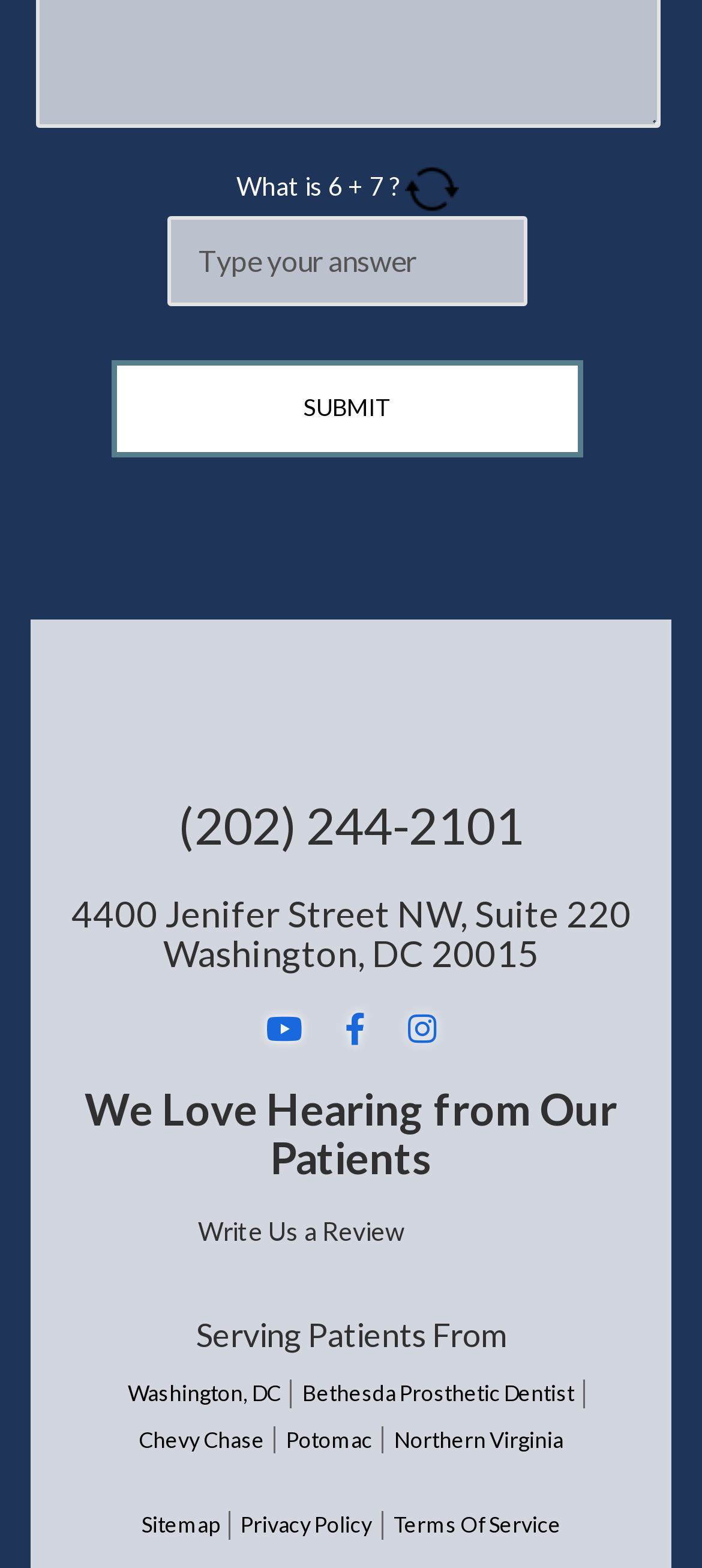Could you specify the bounding box coordinates for the clickable section to complete the following instruction: "Click the link to view the Privacy Policy"?

[0.342, 0.964, 0.529, 0.982]